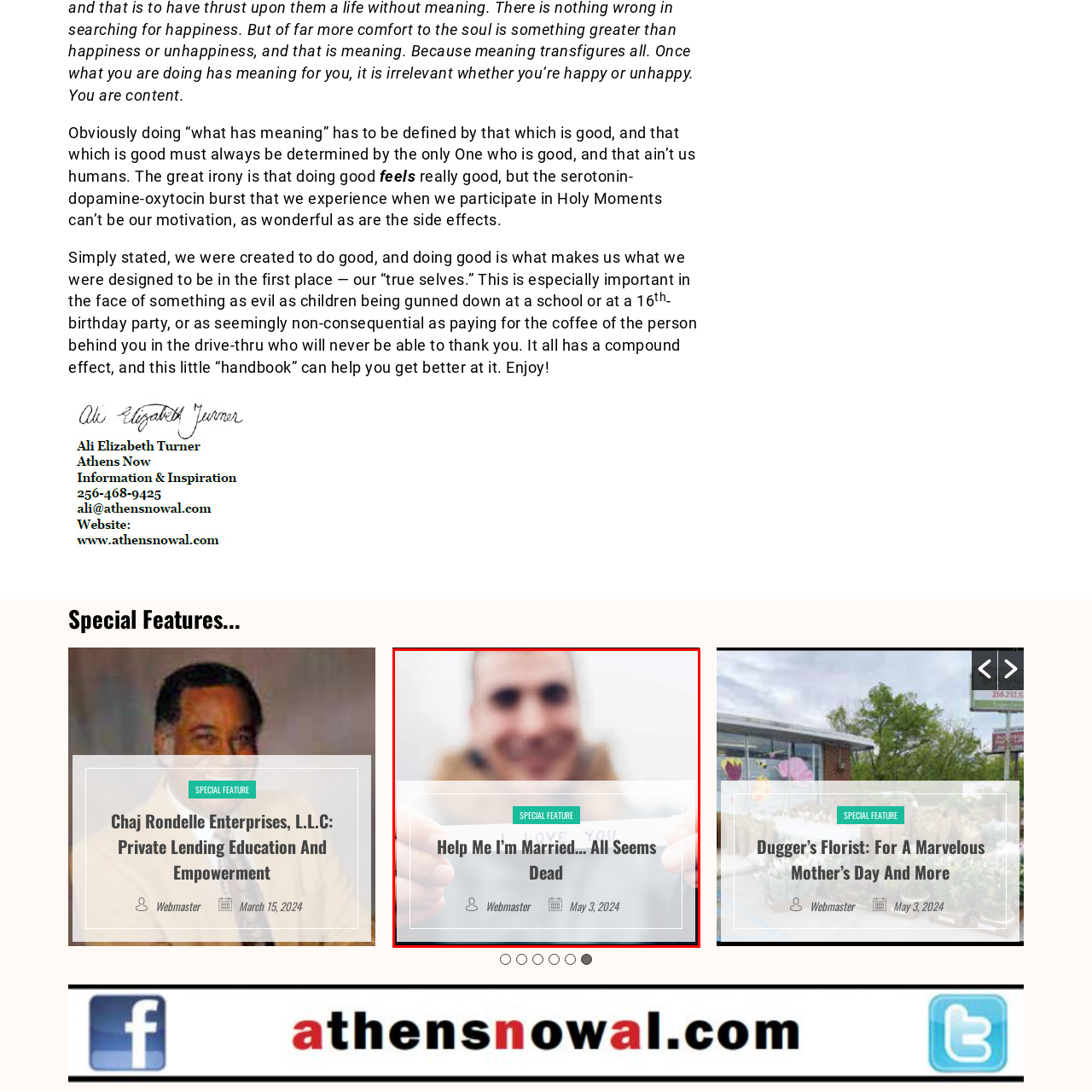What is the title of the special feature?
Examine the visual content inside the red box and reply with a single word or brief phrase that best answers the question.

Help Me I’m Married... All Seems Dead